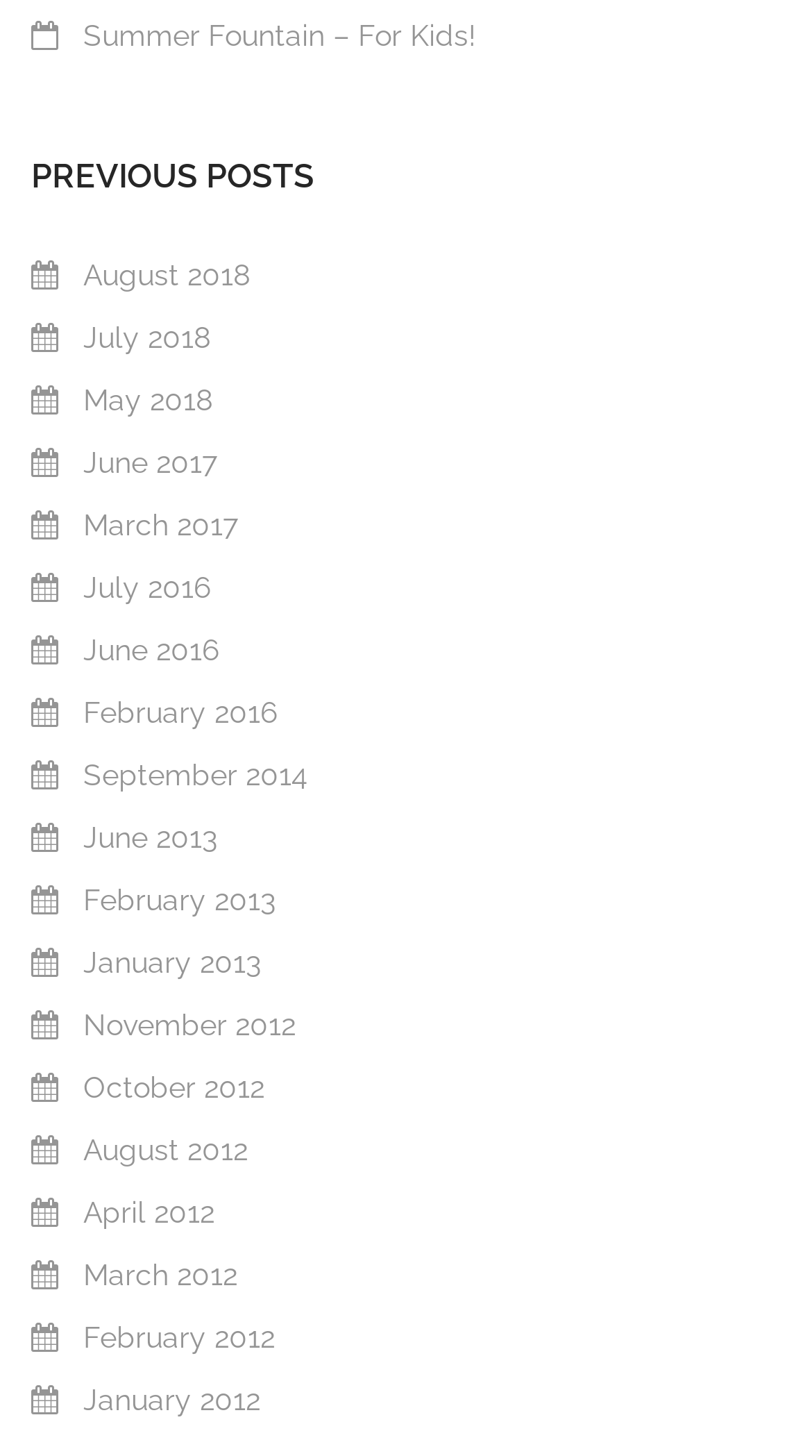Show the bounding box coordinates of the element that should be clicked to complete the task: "go to August 2018".

[0.103, 0.178, 0.308, 0.2]